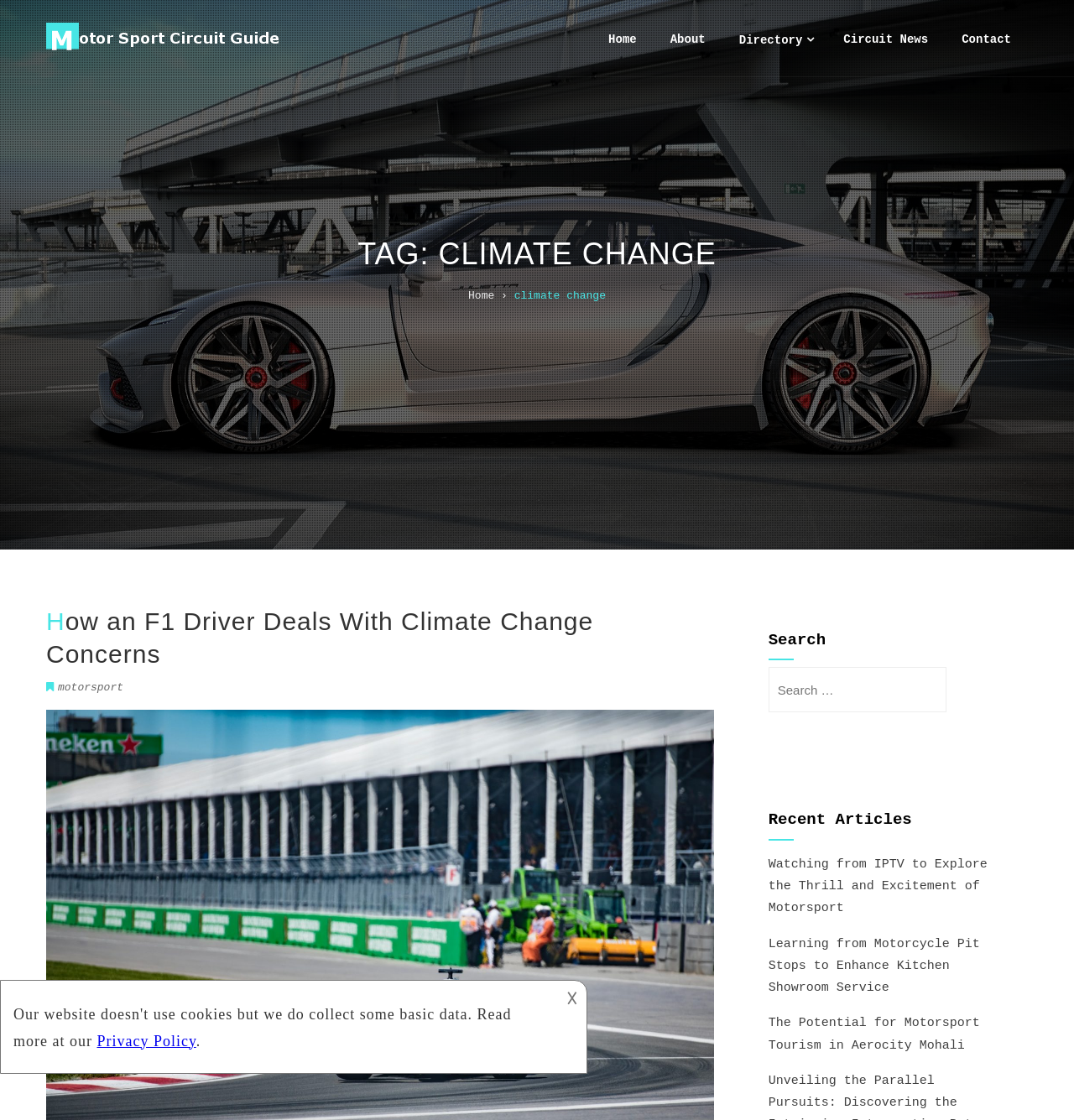Locate the bounding box coordinates of the element you need to click to accomplish the task described by this instruction: "Go to the home page".

None